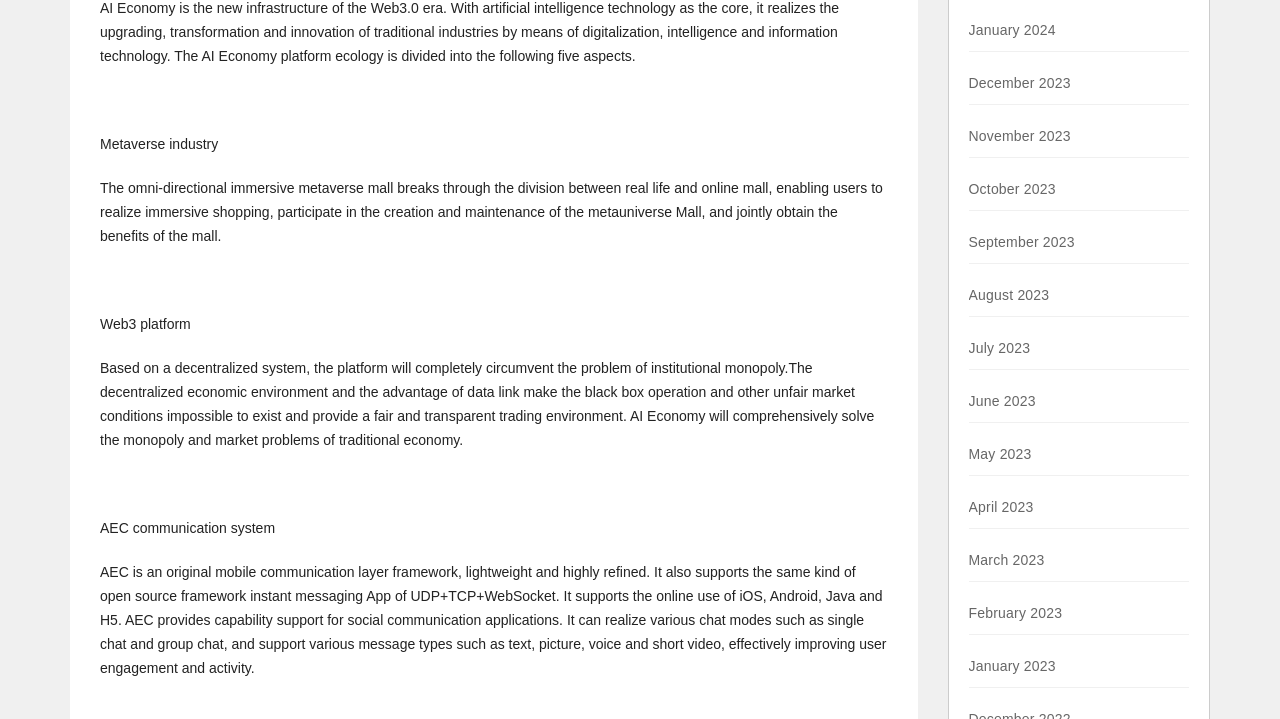What is the purpose of the AEC communication system?
Please use the image to provide a one-word or short phrase answer.

Support social communication applications